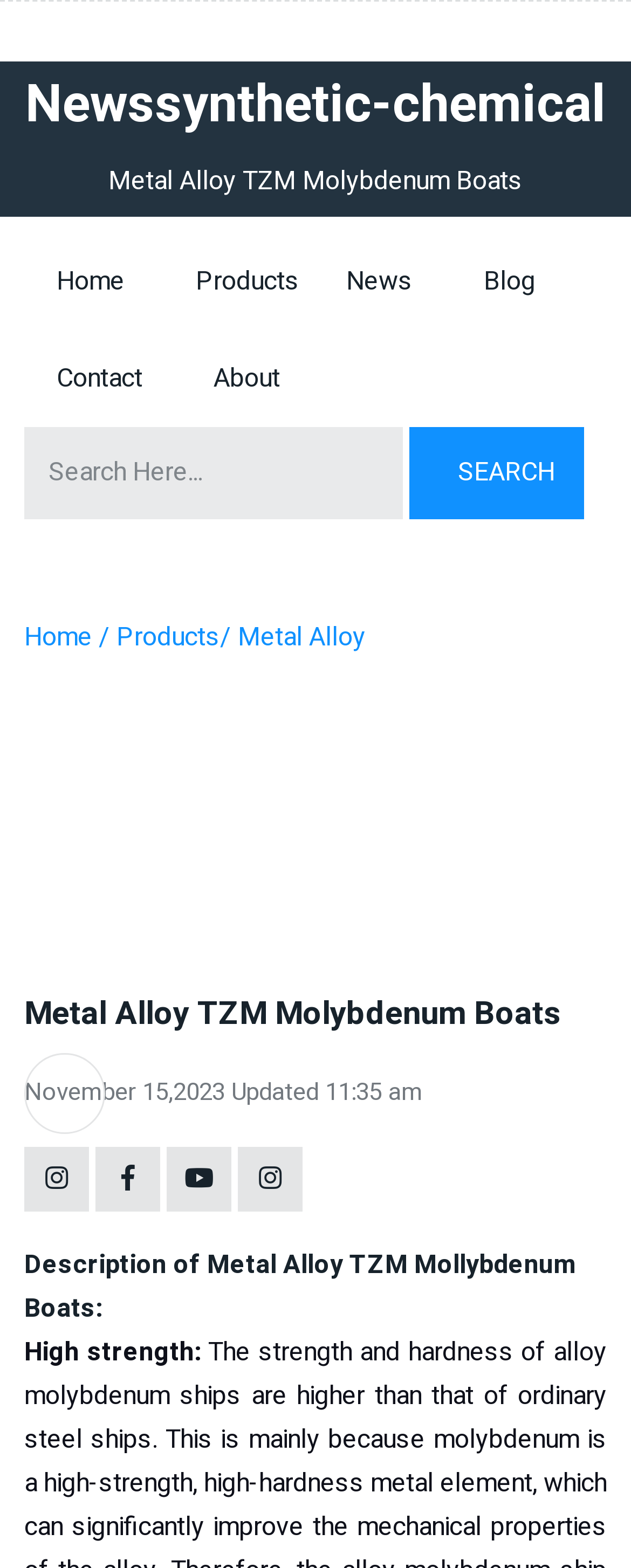Answer the question below using just one word or a short phrase: 
What is the characteristic of the metal alloy mentioned?

High strength